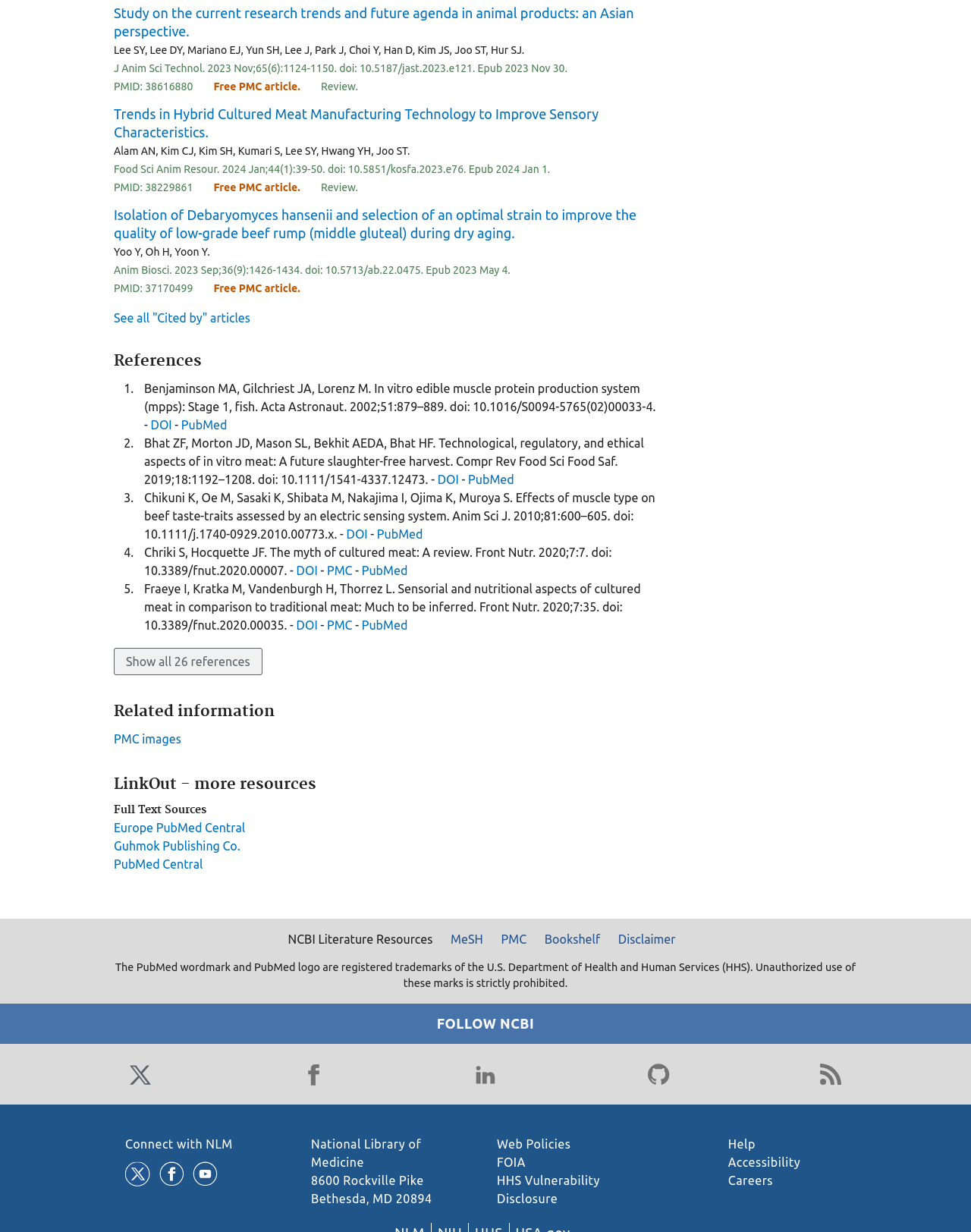Please locate the bounding box coordinates of the element that should be clicked to achieve the given instruction: "Connect with NLM".

[0.129, 0.923, 0.24, 0.934]